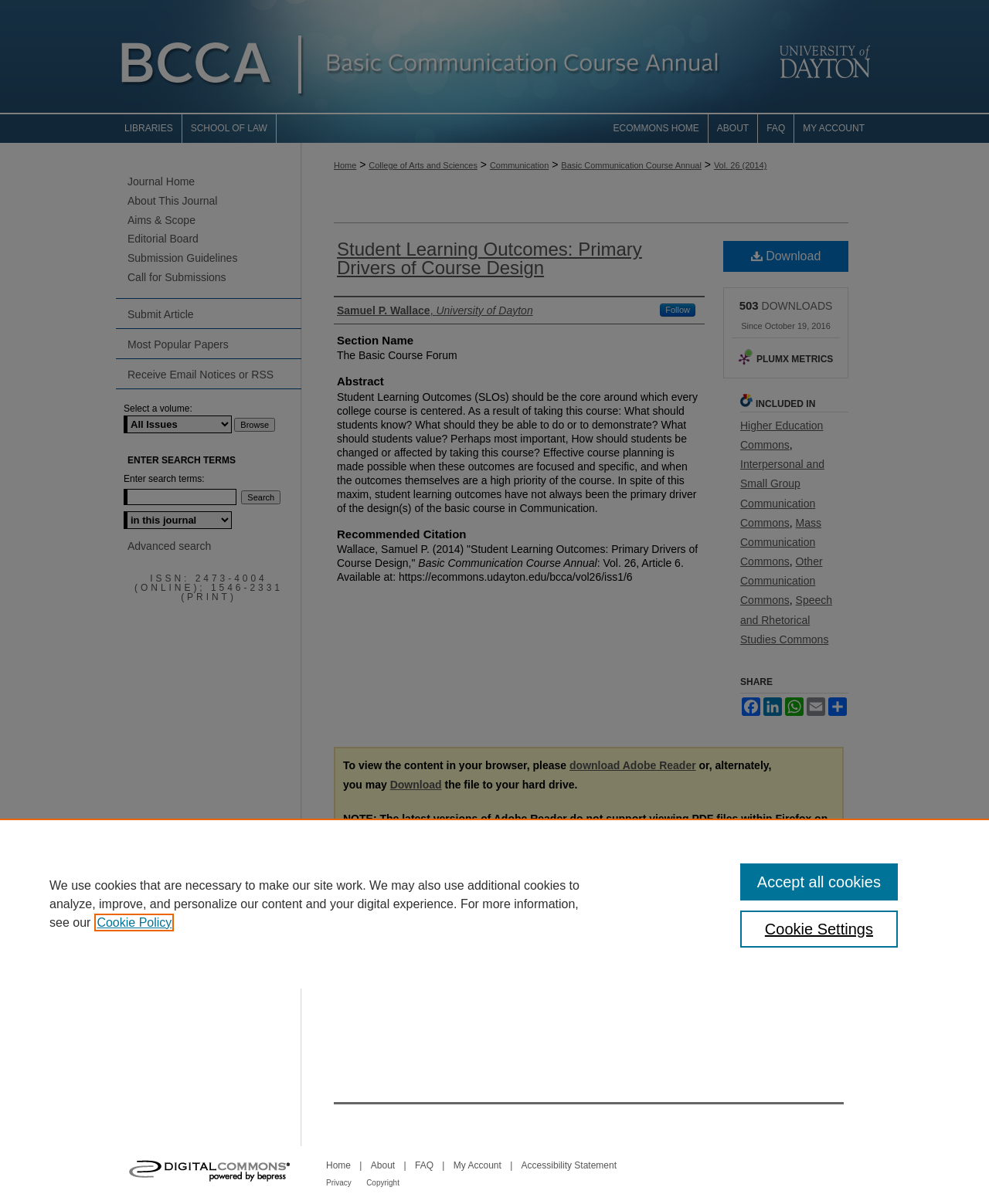Based on the description "Accessibility Statement", find the bounding box of the specified UI element.

[0.527, 0.934, 0.623, 0.943]